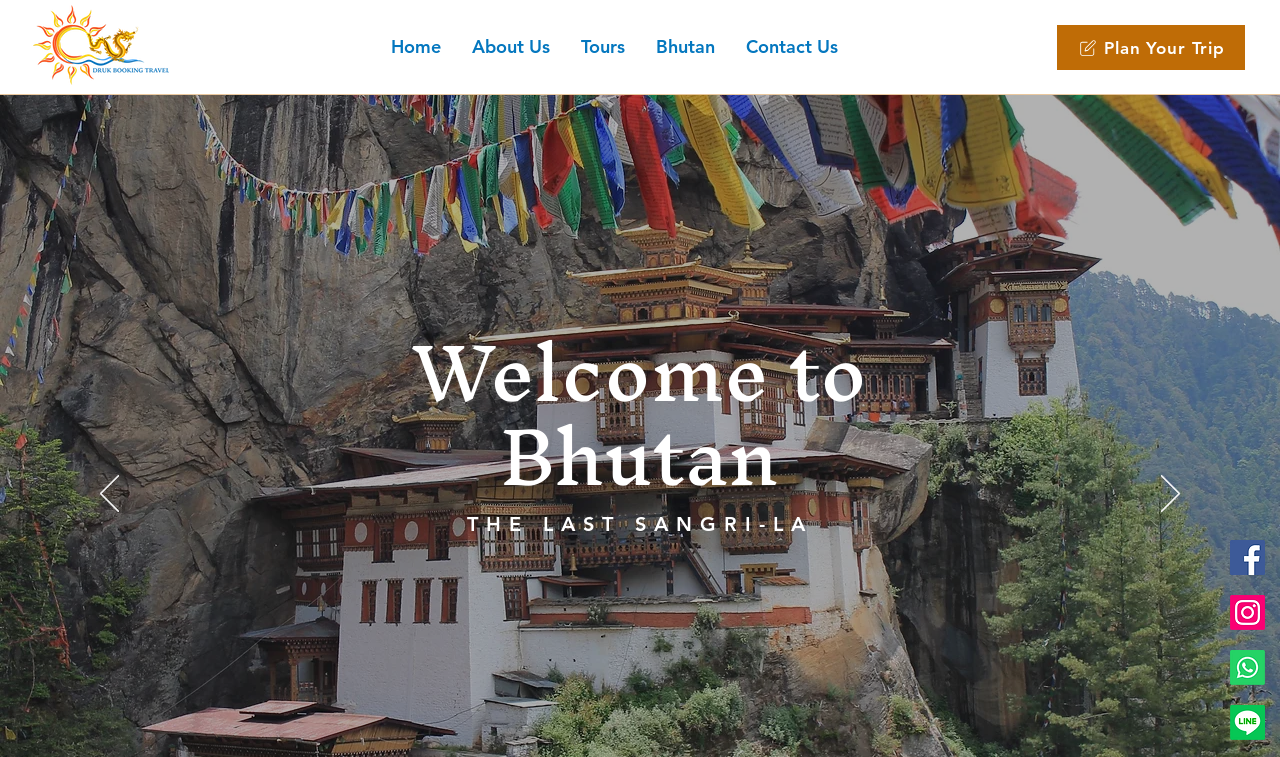Identify the bounding box coordinates for the UI element that matches this description: "About Us".

[0.357, 0.029, 0.441, 0.095]